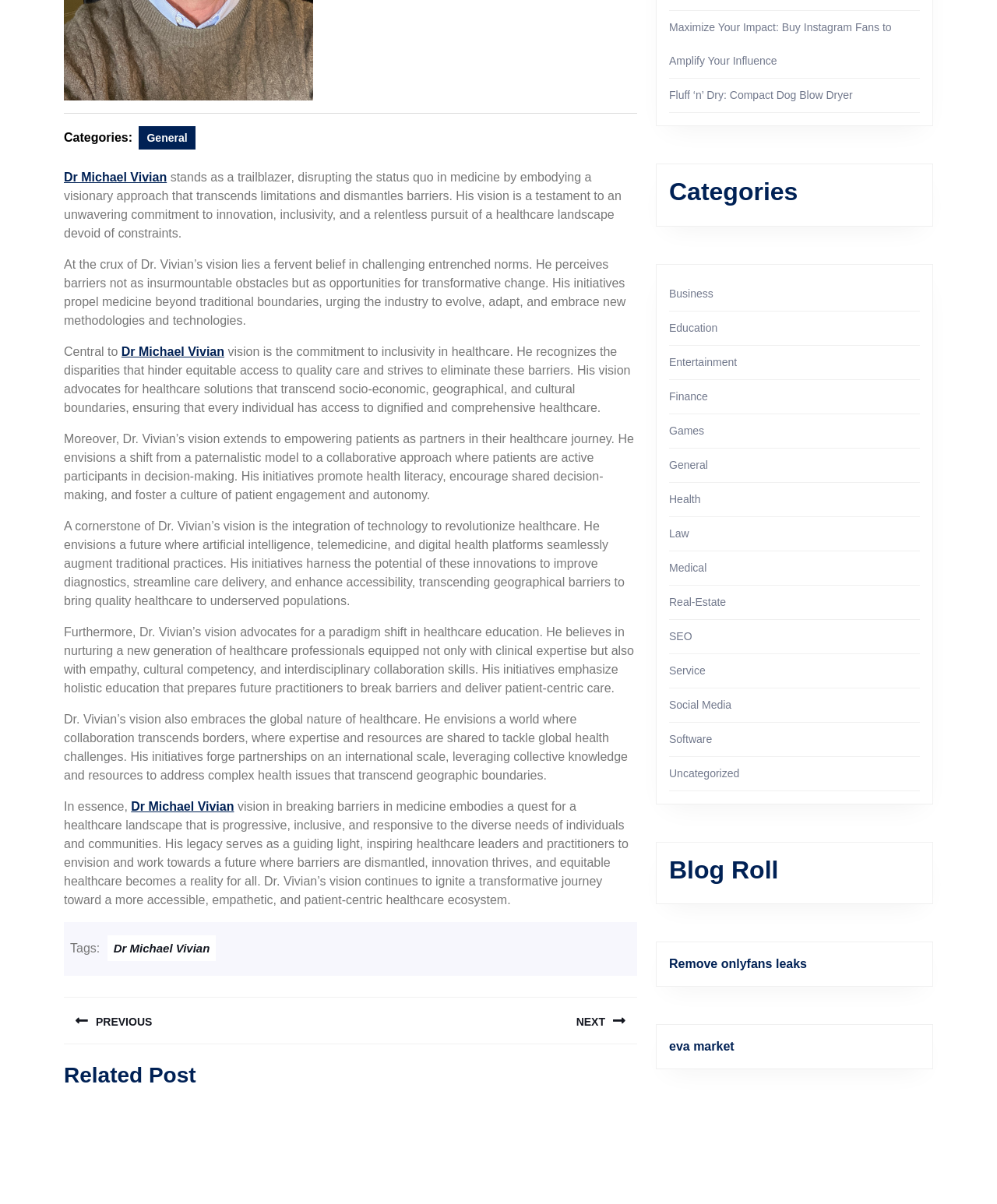Given the description Remove onlyfans leaks, predict the bounding box coordinates of the UI element. Ensure the coordinates are in the format (top-left x, top-left y, bottom-right x, bottom-right y) and all values are between 0 and 1.

[0.671, 0.795, 0.809, 0.806]